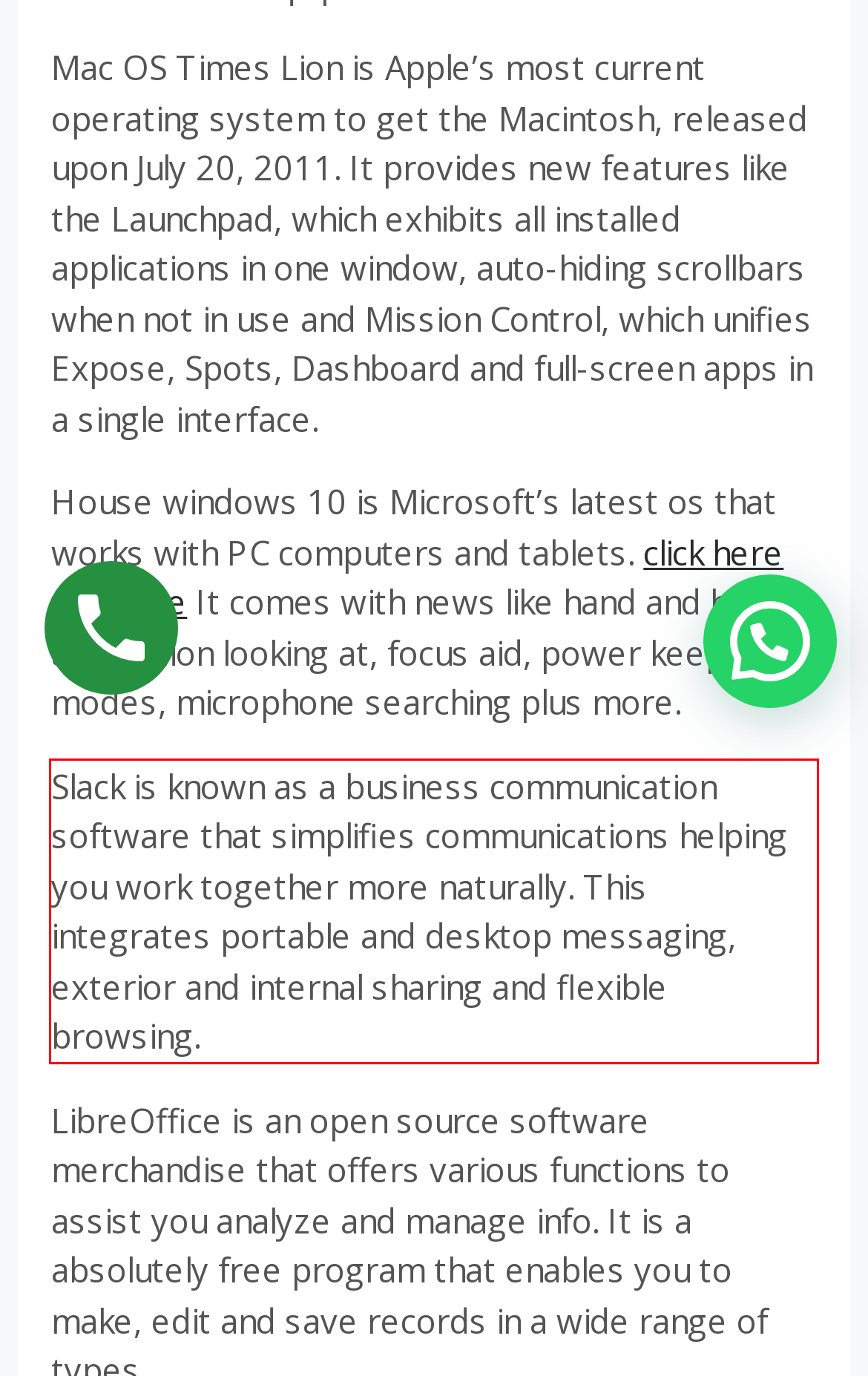You are given a screenshot of a webpage with a UI element highlighted by a red bounding box. Please perform OCR on the text content within this red bounding box.

Slack is known as a business communication software that simplifies communications helping you work together more naturally. This integrates portable and desktop messaging, exterior and internal sharing and flexible browsing.